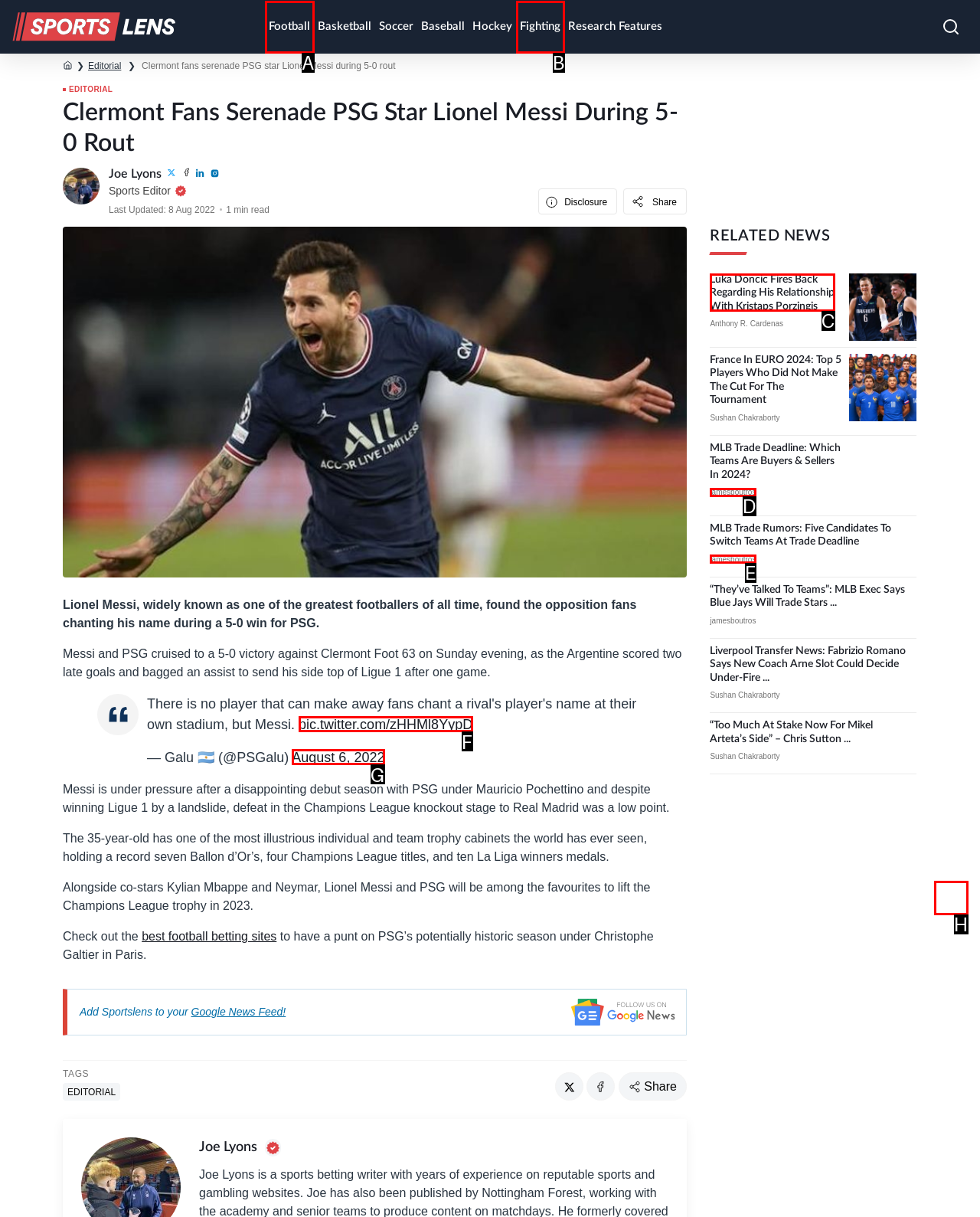Pinpoint the HTML element that fits the description: Fighting
Answer by providing the letter of the correct option.

B